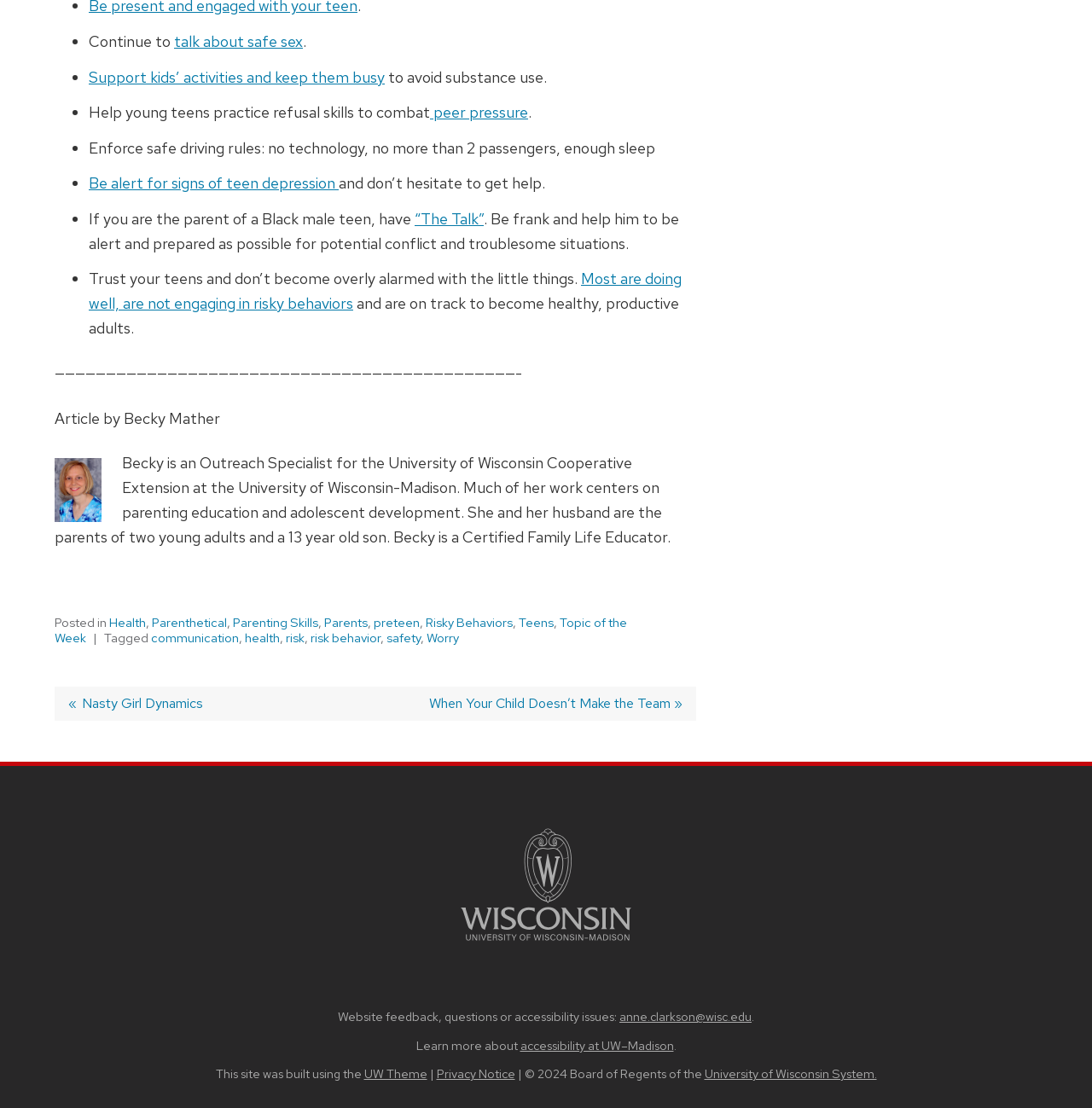Determine the bounding box coordinates for the element that should be clicked to follow this instruction: "Read the article by Becky Mather". The coordinates should be given as four float numbers between 0 and 1, in the format [left, top, right, bottom].

[0.05, 0.368, 0.202, 0.386]